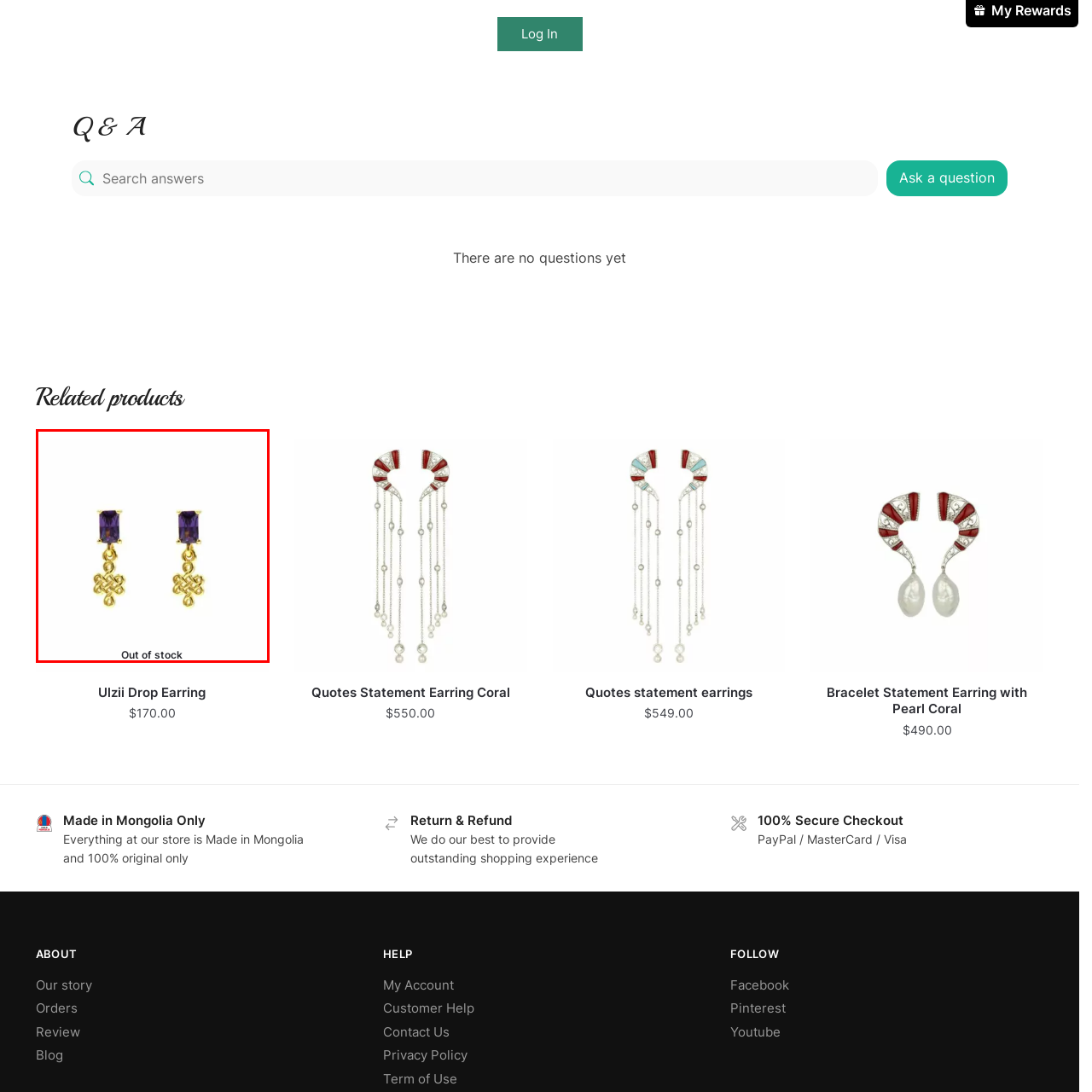Inspect the picture enclosed by the red border, What is the material of the drop? Provide your answer as a single word or phrase.

Golden